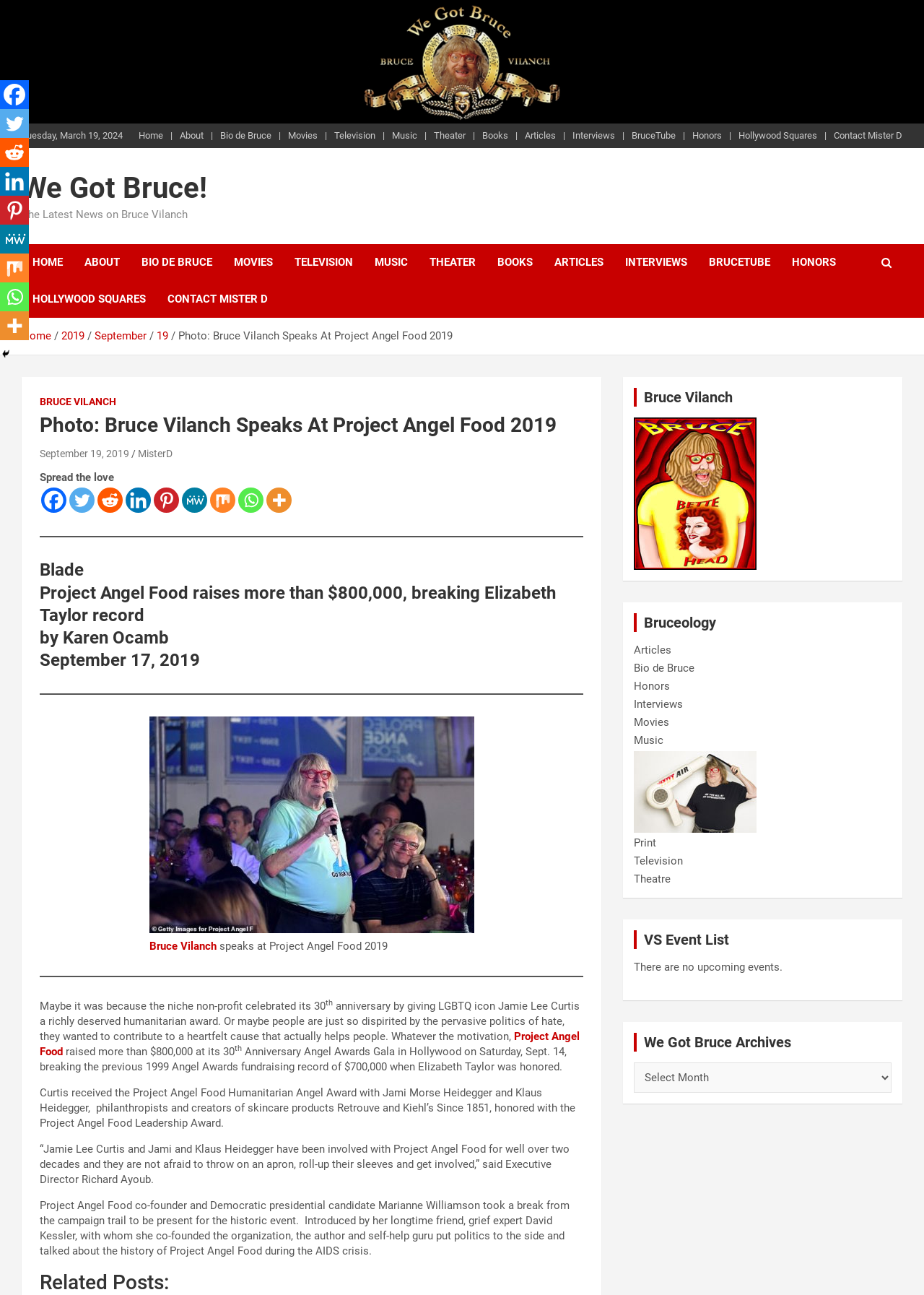Identify the bounding box coordinates of the element to click to follow this instruction: 'Share on Facebook'. Ensure the coordinates are four float values between 0 and 1, provided as [left, top, right, bottom].

[0.045, 0.377, 0.072, 0.396]